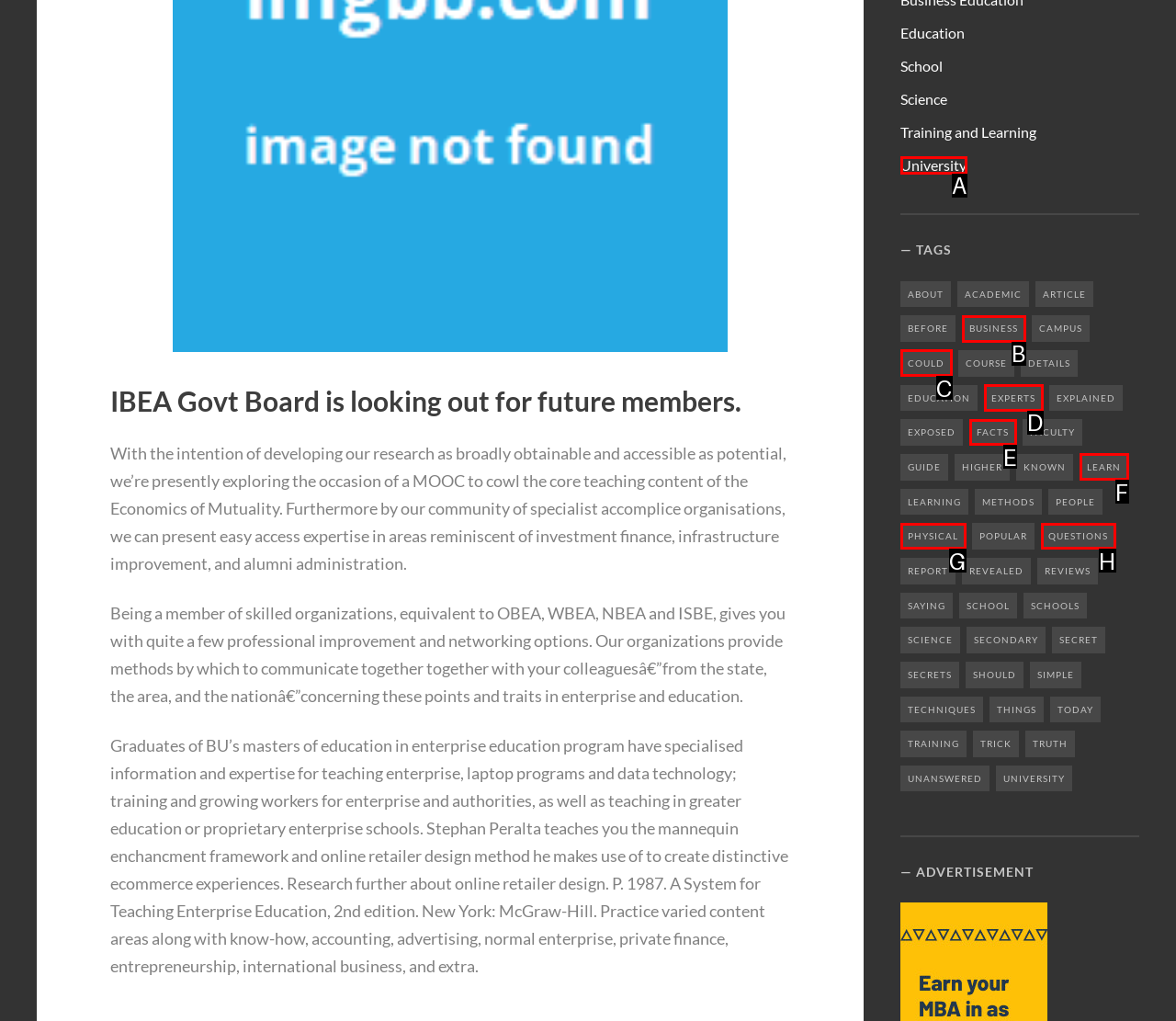Look at the highlighted elements in the screenshot and tell me which letter corresponds to the task: Click on 'BUSINESS'.

B